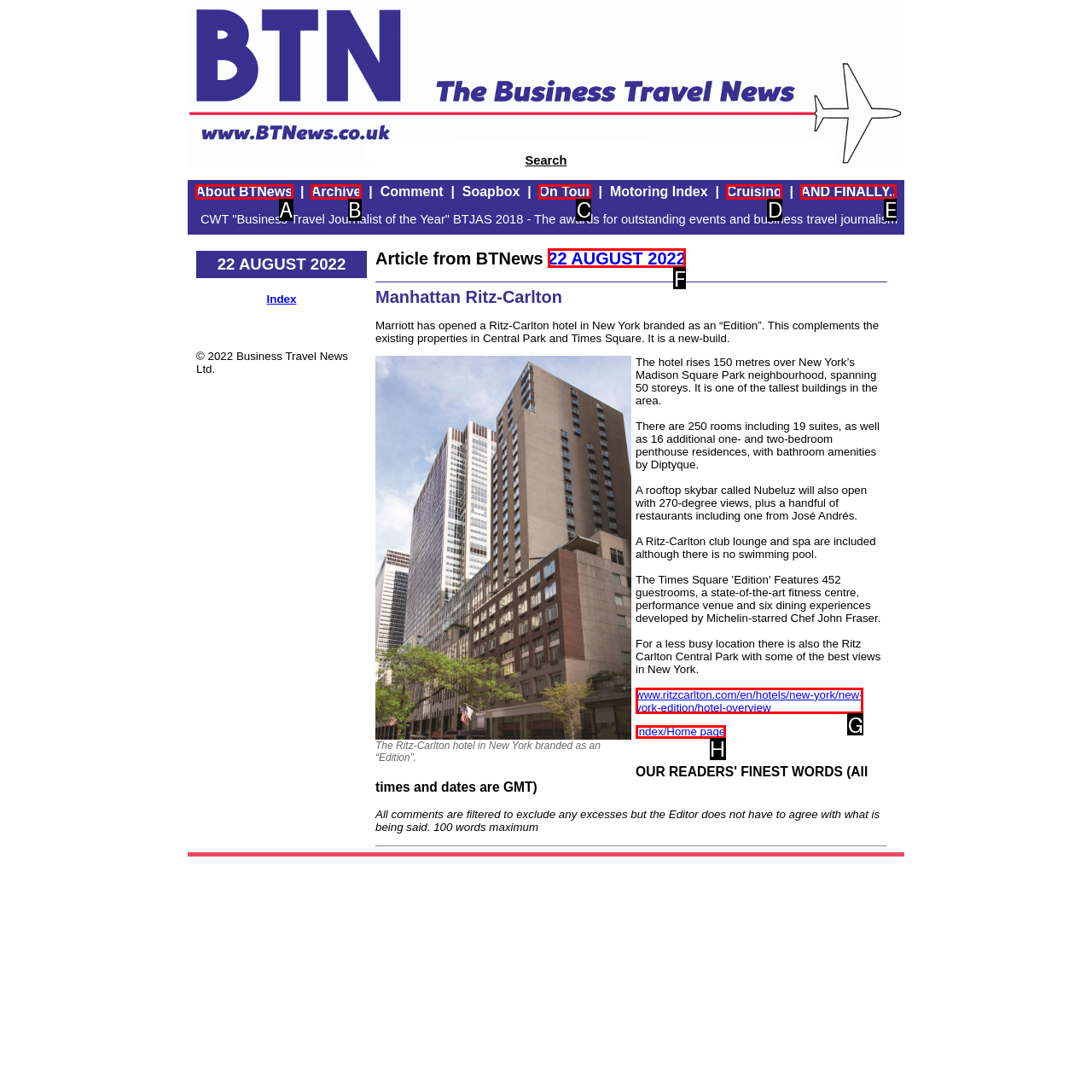Based on the description: About BTNews
Select the letter of the corresponding UI element from the choices provided.

A